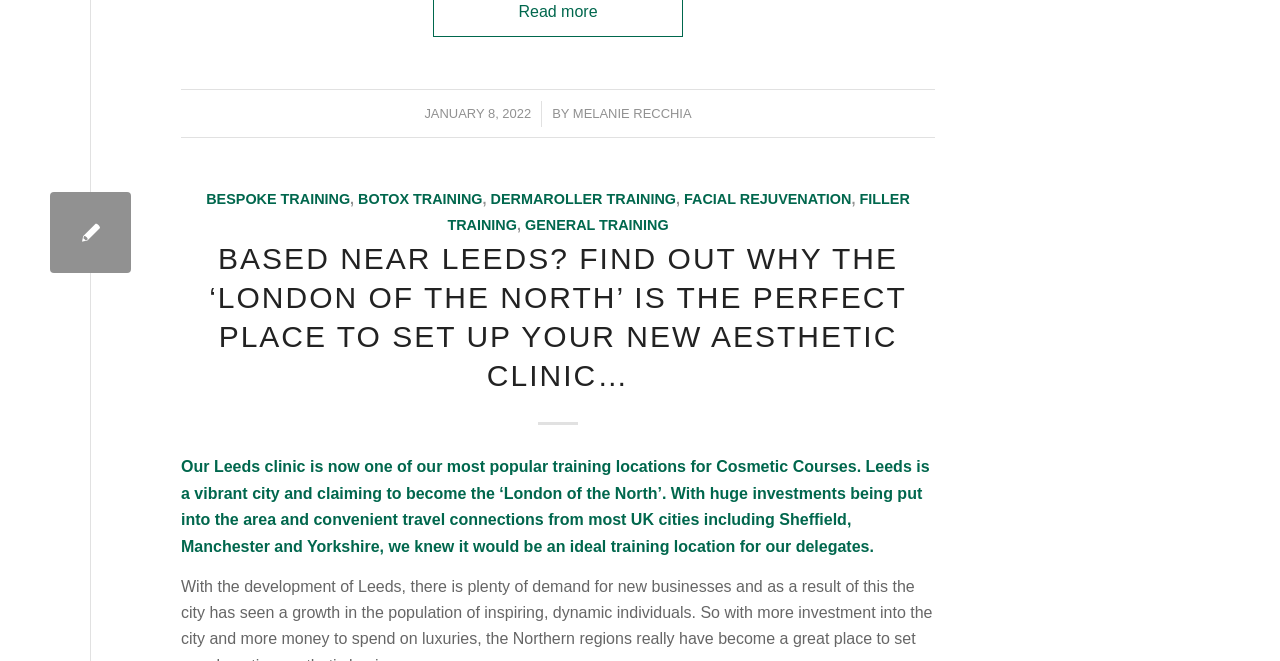Using the information from the screenshot, answer the following question thoroughly:
Who is the author of the article?

The author's name is mentioned in the link element with the text 'MELANIE RECCHIA' which is located near the top of the webpage, with bounding box coordinates [0.448, 0.16, 0.54, 0.182].